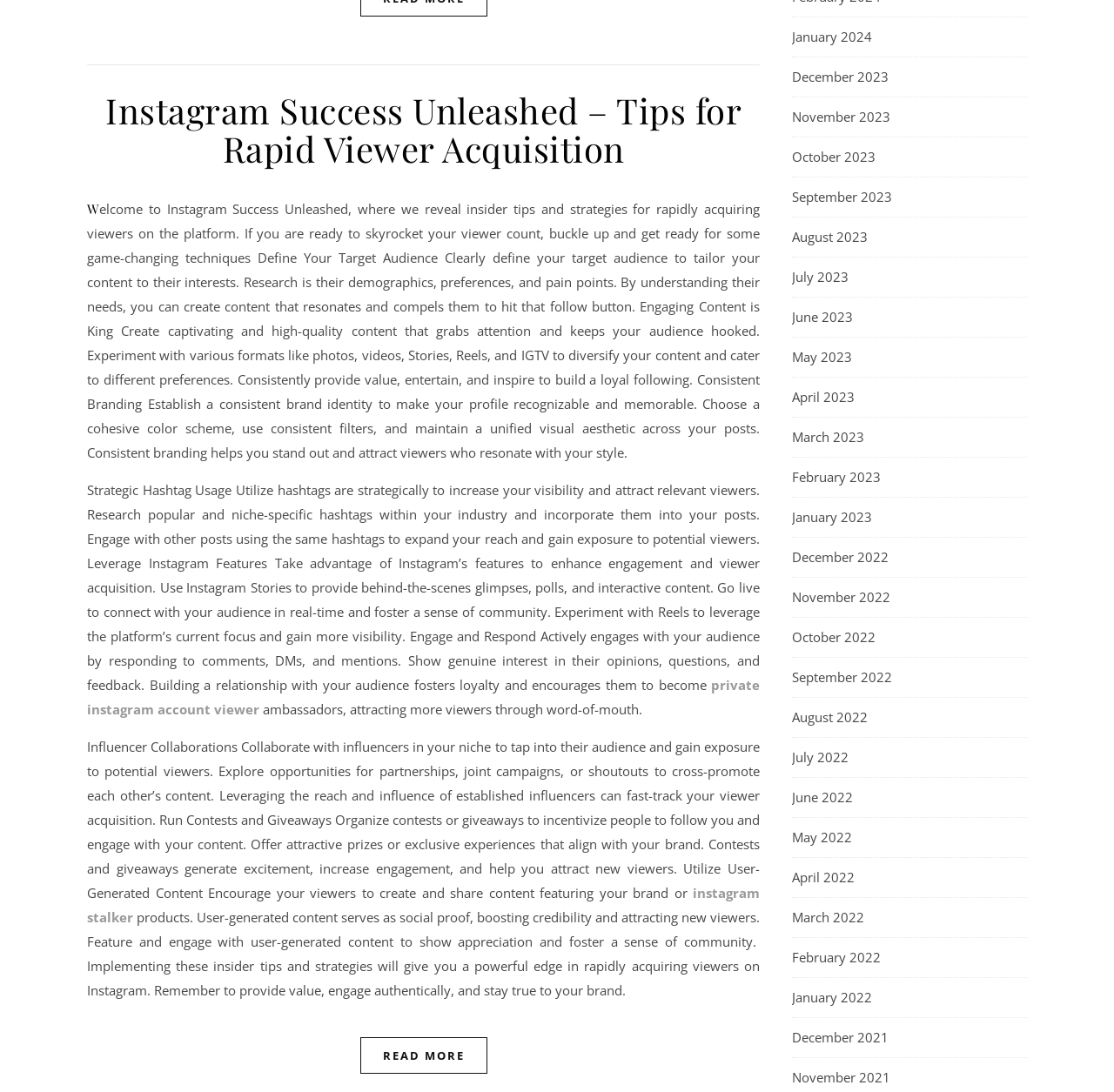Please answer the following query using a single word or phrase: 
What is the purpose of using hashtags on Instagram?

Increase visibility